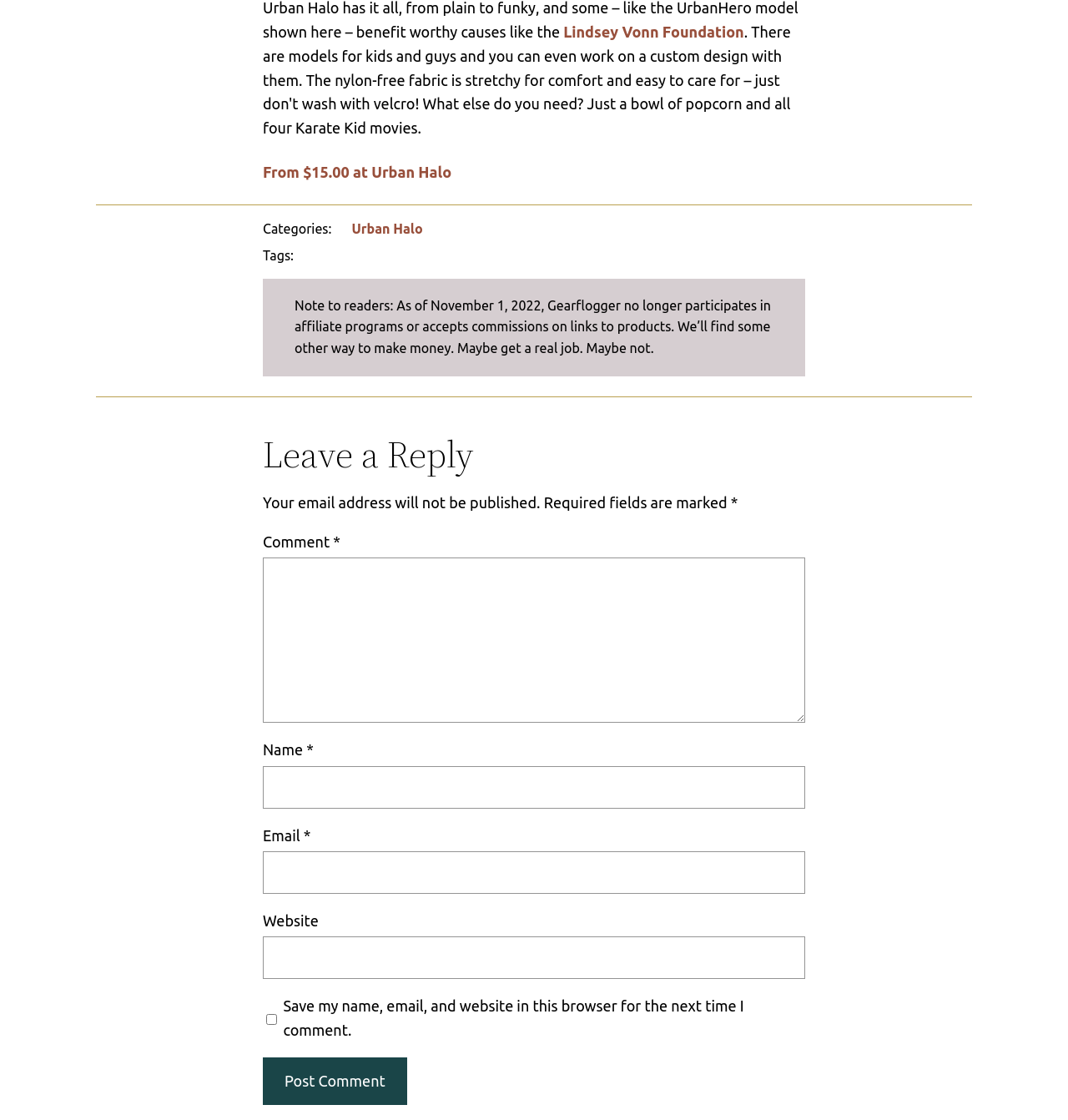Find the coordinates for the bounding box of the element with this description: "parent_node: Email * aria-describedby="email-notes" name="email"".

[0.246, 0.76, 0.754, 0.798]